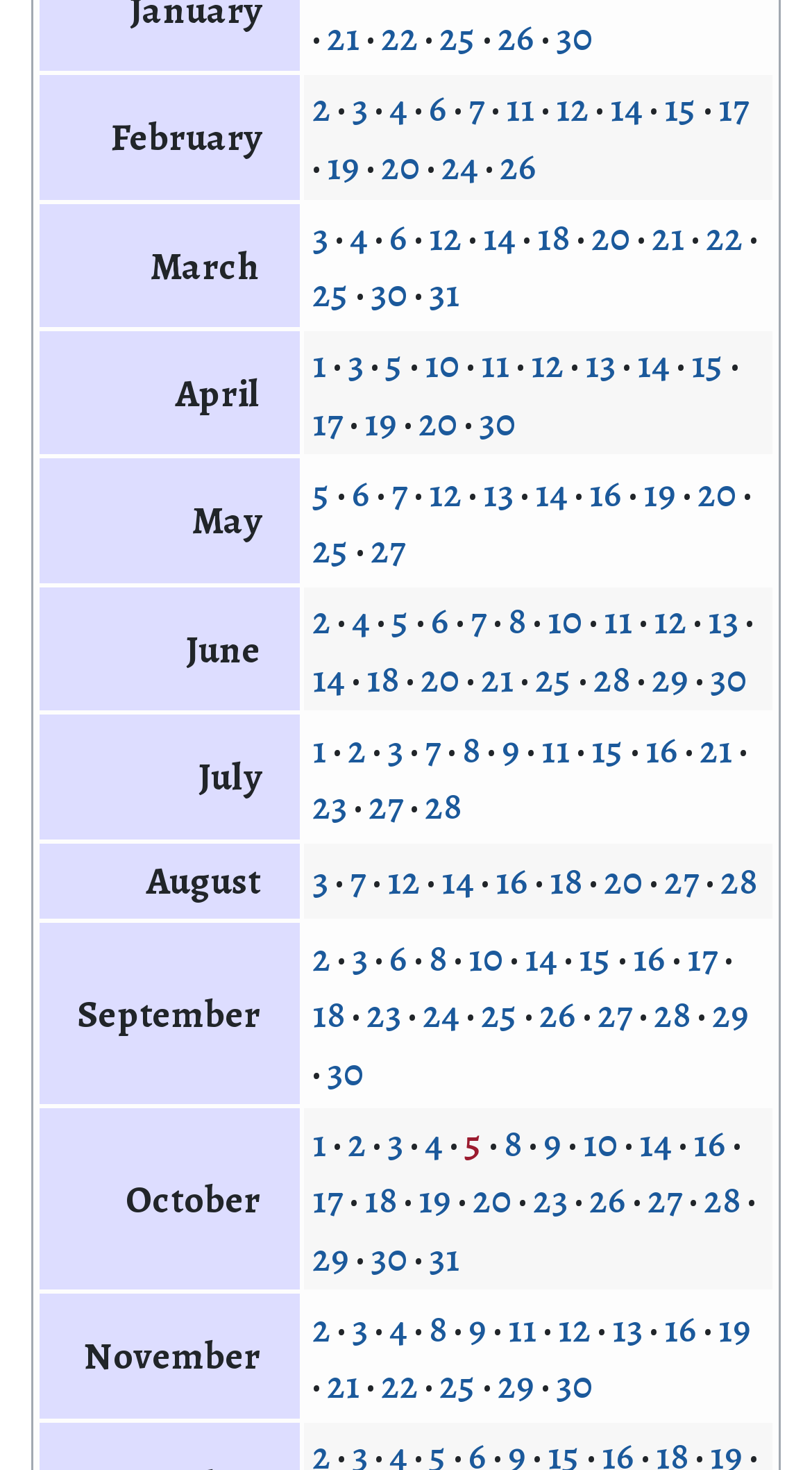How many days are listed in May?
Please answer the question with as much detail as possible using the screenshot.

I counted the number of links in the grid cell under the 'May' row header and found that there are 11 days listed, which are '5', '6', '7', '12', '13', '14', '16', '19', '20', '25', and '27'.